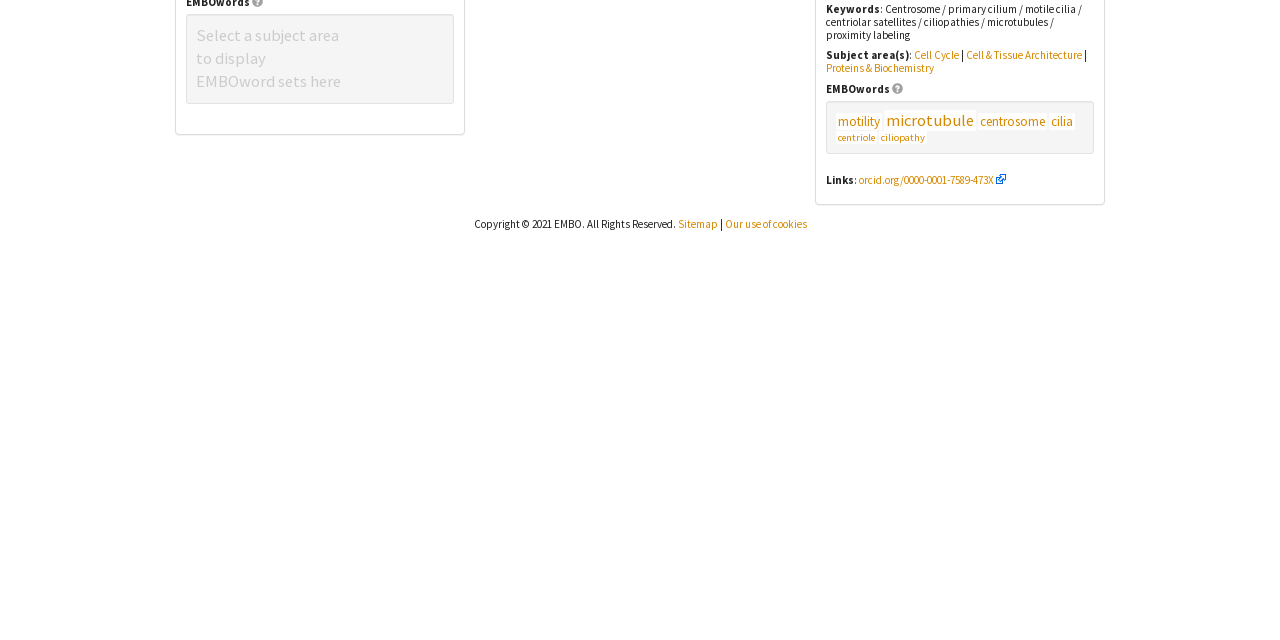Give the bounding box coordinates for the element described by: "Cell & Tissue Architecture".

[0.755, 0.074, 0.845, 0.096]